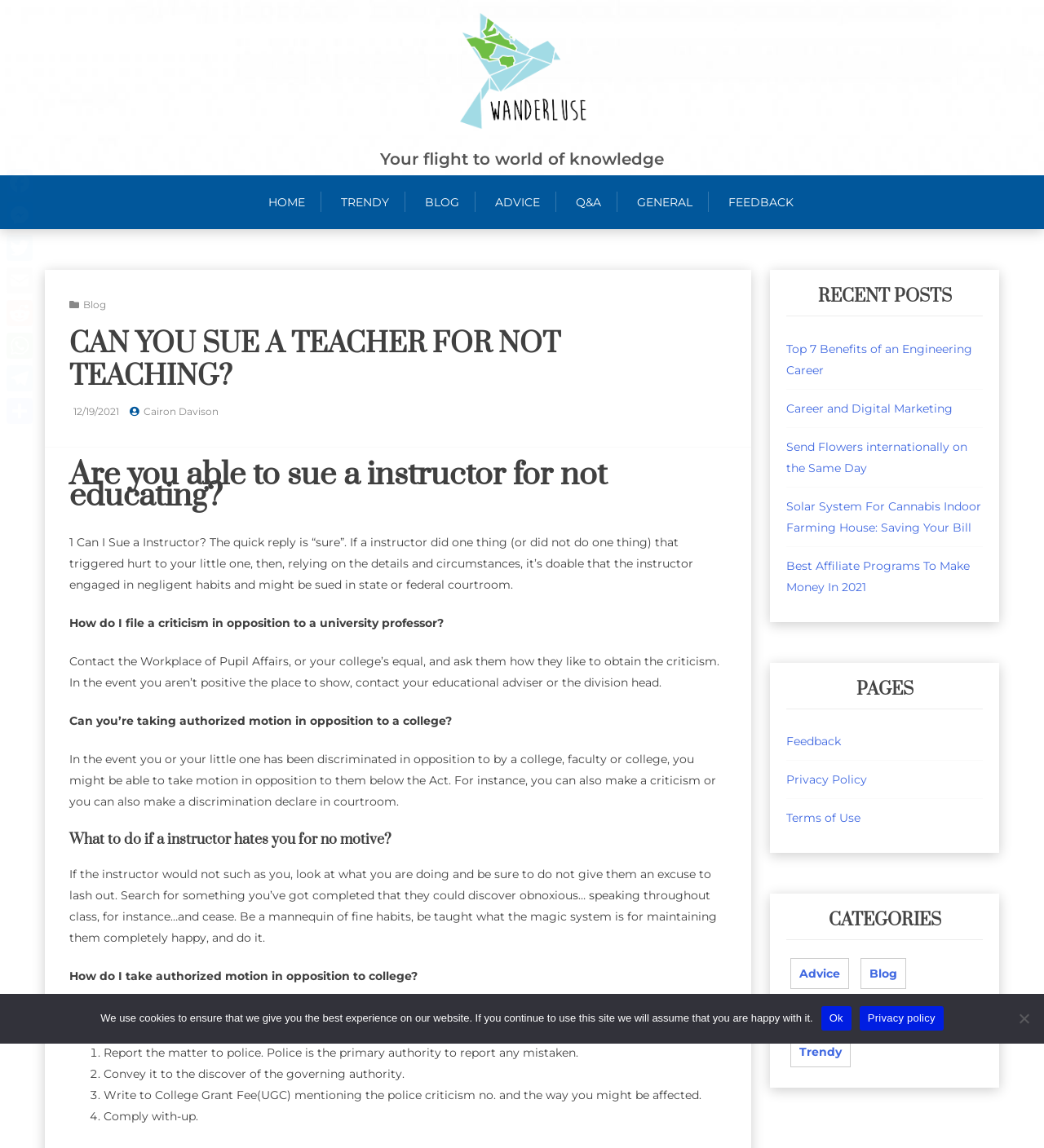Please provide a detailed answer to the question below based on the screenshot: 
What is the name of the website?

The name of the website is obtained from the link element with the text 'Wanderluce.com' at the top of the webpage.